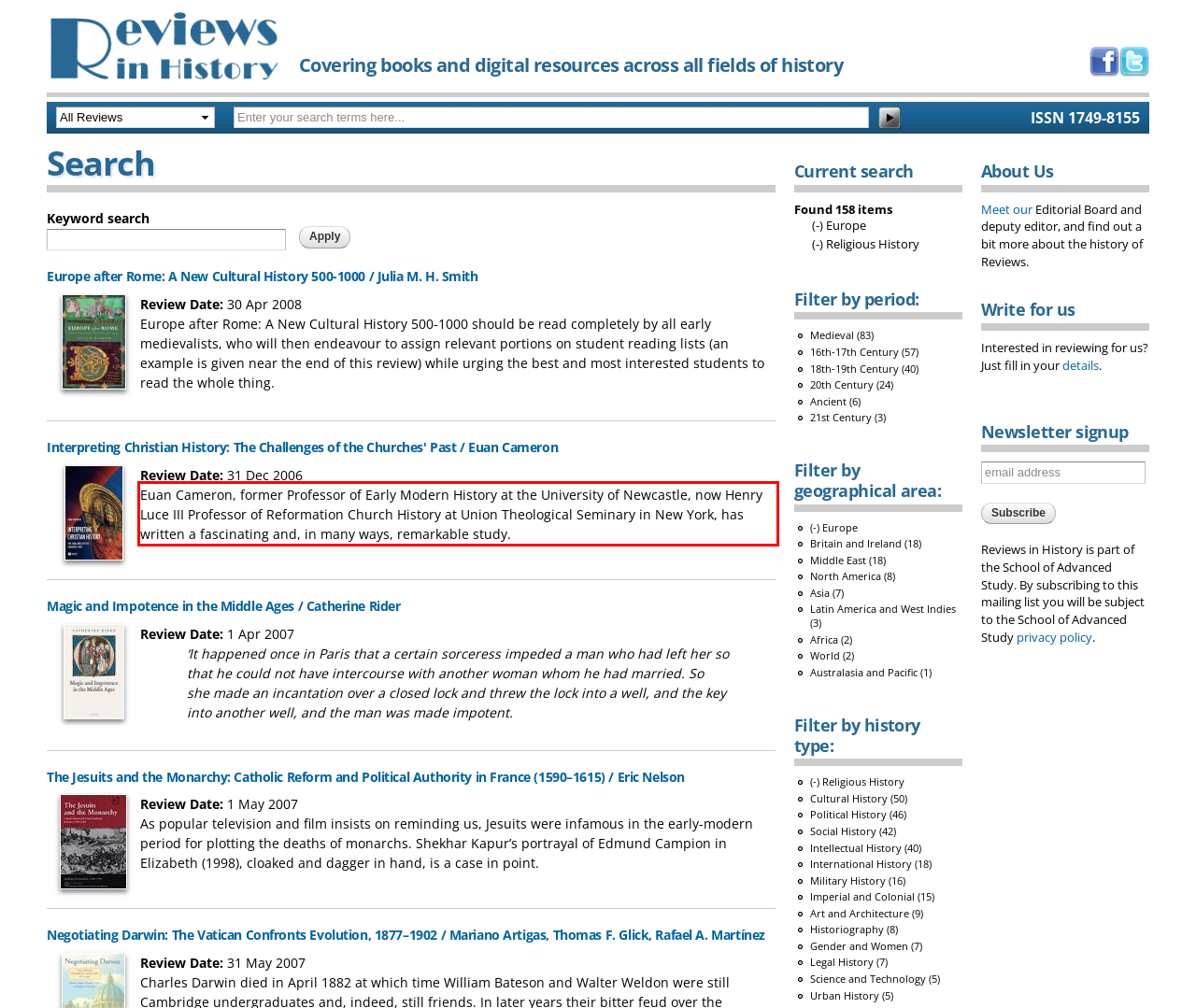There is a screenshot of a webpage with a red bounding box around a UI element. Please use OCR to extract the text within the red bounding box.

Euan Cameron, former Professor of Early Modern History at the University of Newcastle, now Henry Luce III Professor of Reformation Church History at Union Theological Seminary in New York, has written a fascinating and, in many ways, remarkable study.